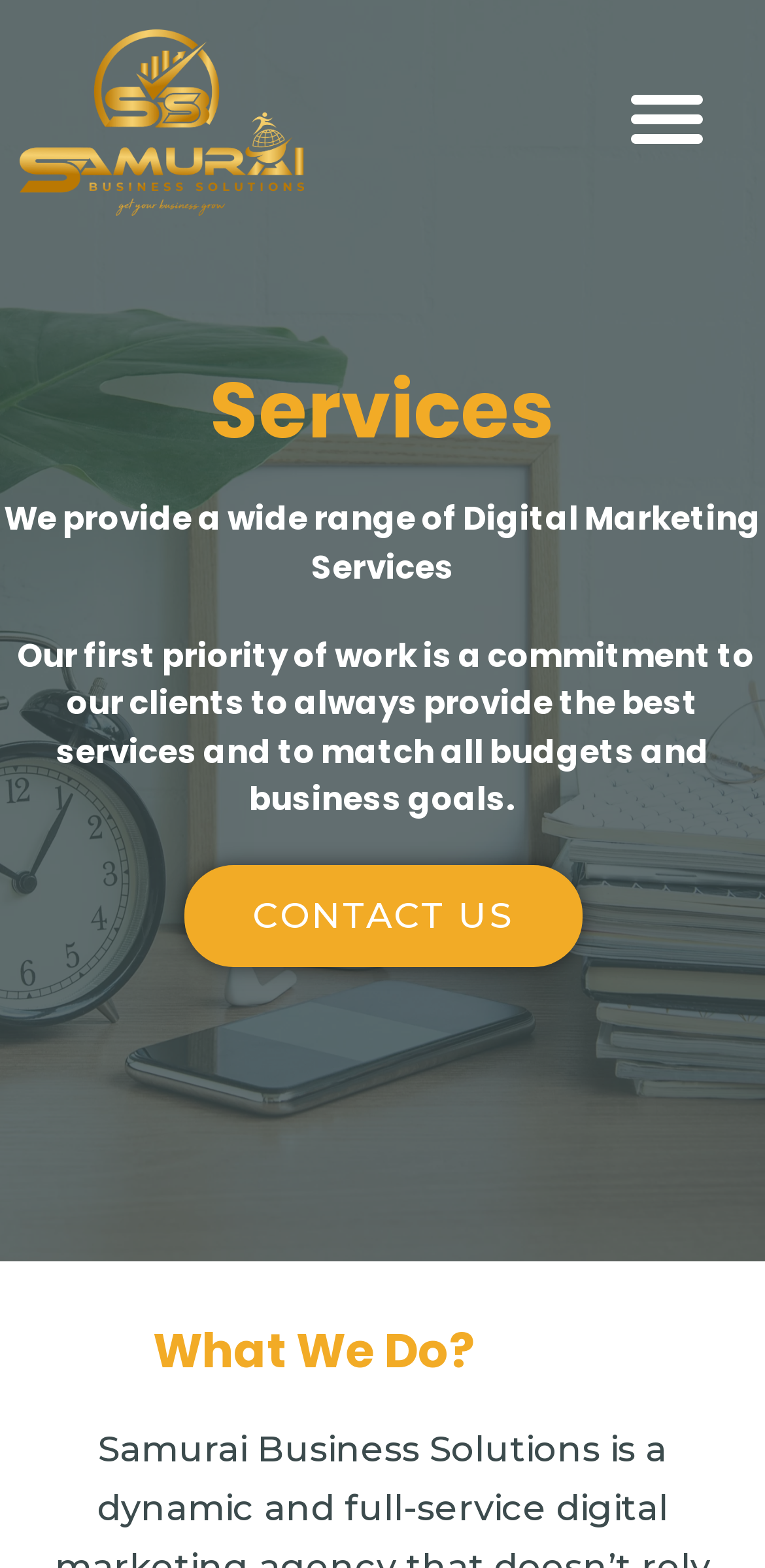Bounding box coordinates are specified in the format (top-left x, top-left y, bottom-right x, bottom-right y). All values are floating point numbers bounded between 0 and 1. Please provide the bounding box coordinate of the region this sentence describes: Menu

[0.795, 0.038, 0.949, 0.113]